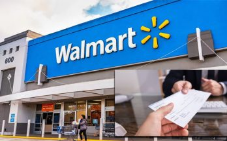Explain the content of the image in detail.

The image showcases a vibrant Walmart storefront, prominently featuring the iconic blue and yellow logo. In the foreground, a close-up illustrates a person handing over a check, suggesting the theme of financial transactions or services. This visual context emphasizes Walmart's engagement in providing custom check services, as highlighted in a related post. The bustling entrance suggests a welcoming atmosphere for customers, reinforcing Walmart's commitment to convenience and customer service.